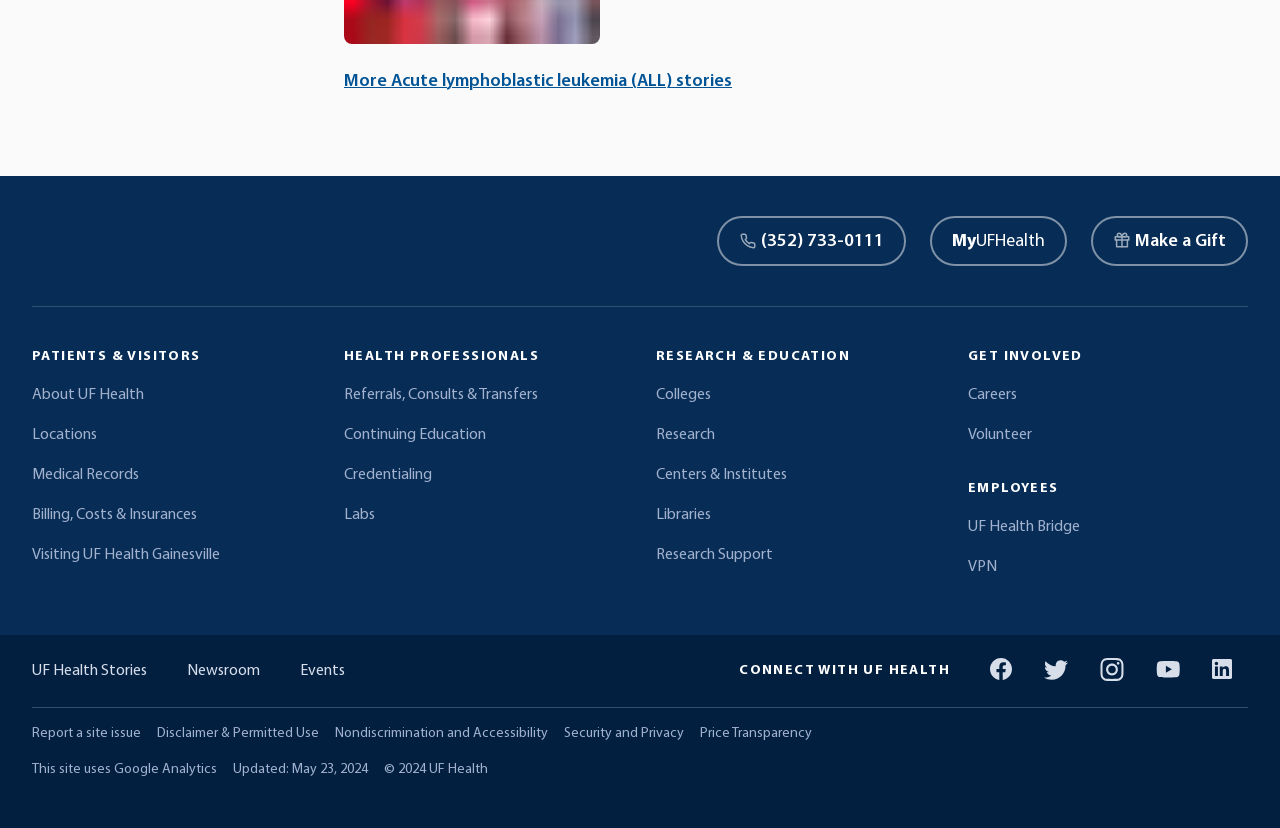From the given element description: "Libraries", find the bounding box for the UI element. Provide the coordinates as four float numbers between 0 and 1, in the order [left, top, right, bottom].

[0.512, 0.608, 0.731, 0.637]